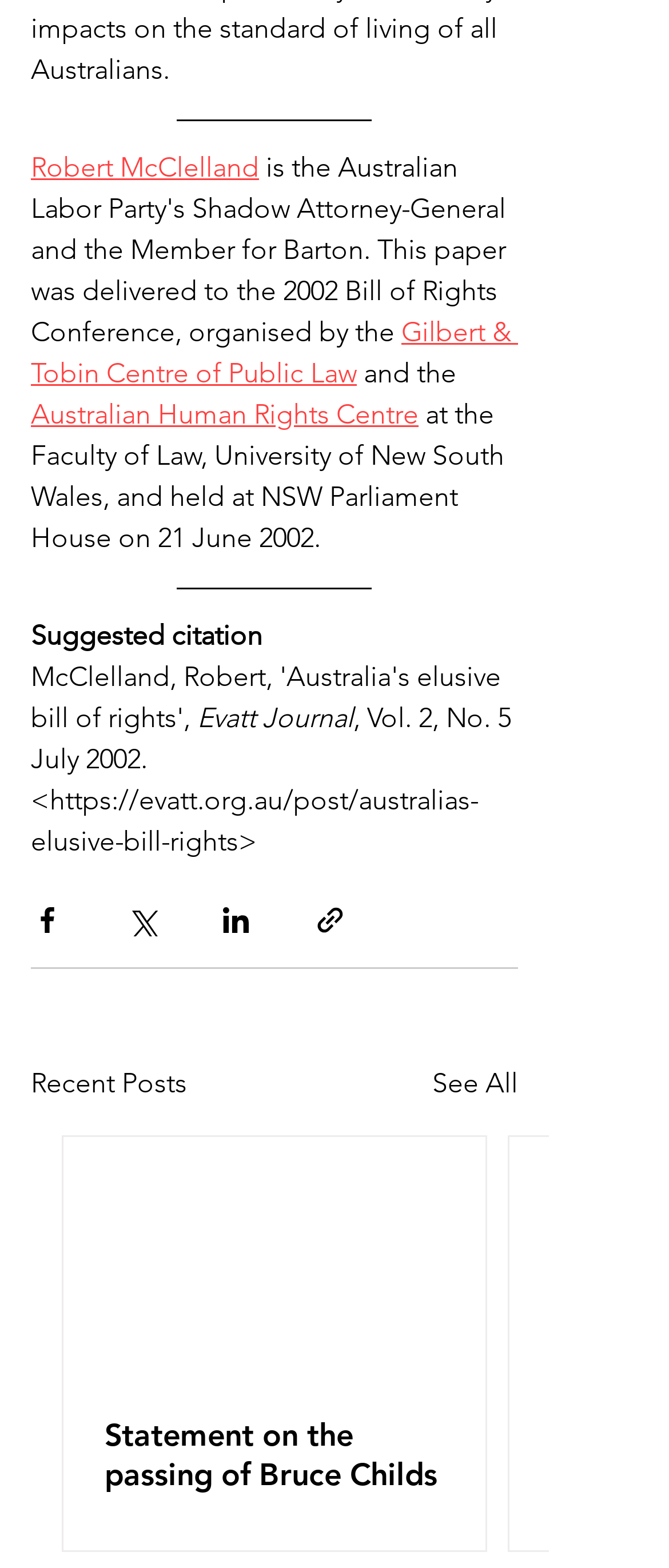Please identify the bounding box coordinates for the region that you need to click to follow this instruction: "View the article about Australia's elusive bill of rights".

[0.046, 0.447, 0.774, 0.547]